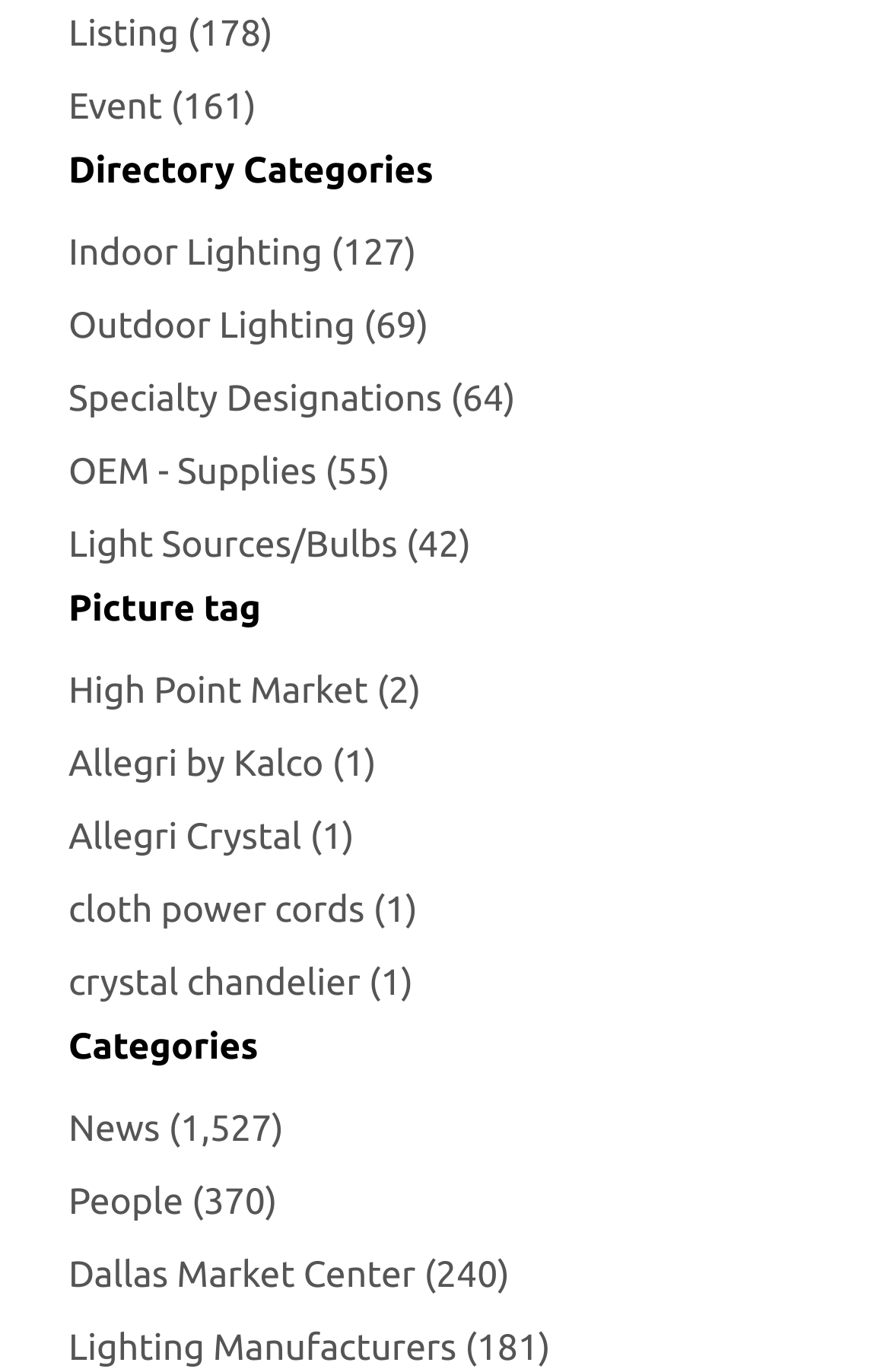Locate the bounding box coordinates of the clickable region necessary to complete the following instruction: "Browse listing categories". Provide the coordinates in the format of four float numbers between 0 and 1, i.e., [left, top, right, bottom].

[0.077, 0.002, 0.307, 0.049]